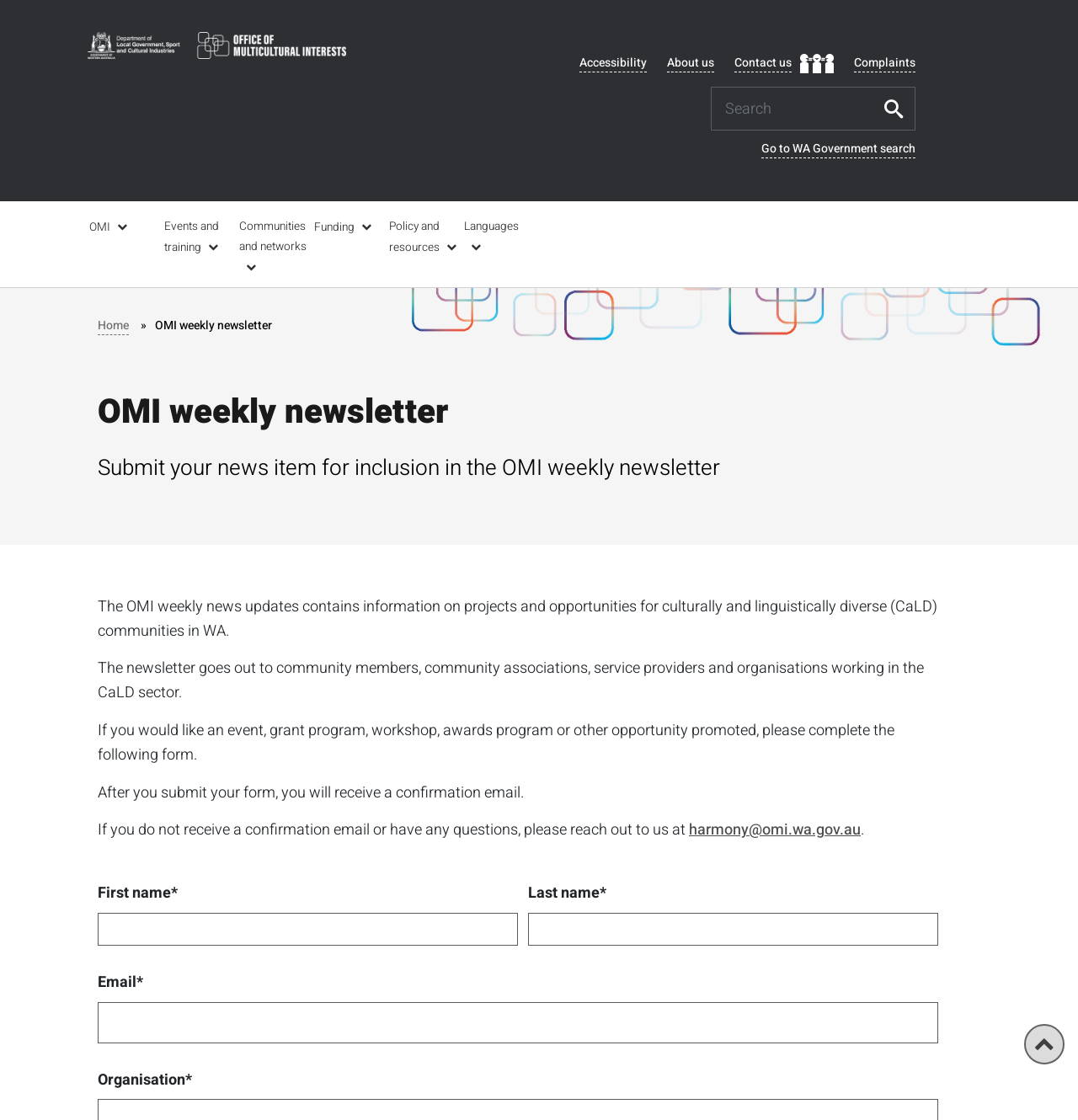Extract the main headline from the webpage and generate its text.

OMI weekly newsletter